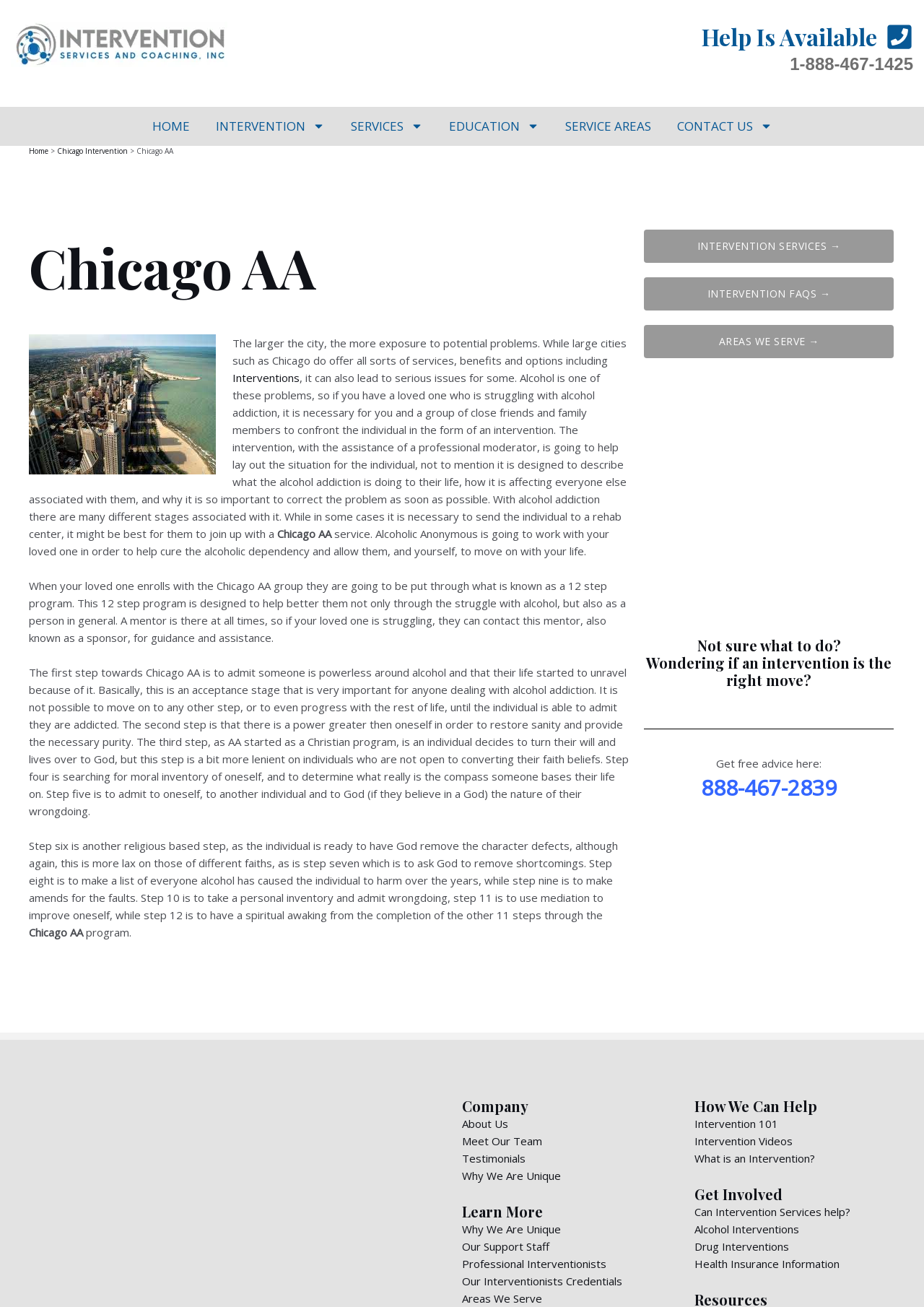Refer to the element description Can Intervention Services help? and identify the corresponding bounding box in the screenshot. Format the coordinates as (top-left x, top-left y, bottom-right x, bottom-right y) with values in the range of 0 to 1.

[0.752, 0.921, 0.92, 0.933]